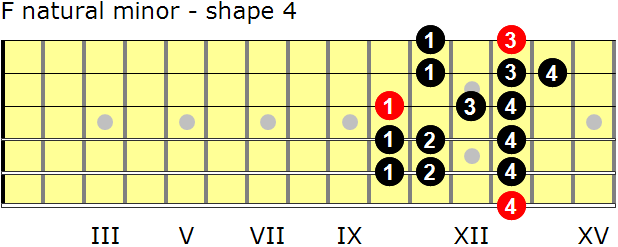What do the black circles and numbers indicate?
Could you answer the question with a detailed and thorough explanation?

The diagram indicates specific finger placements—1, 2, 3, and 4—on various frets along the strings, marked with black circles and numbers, which is essential for guitarists to understand the scale shape.